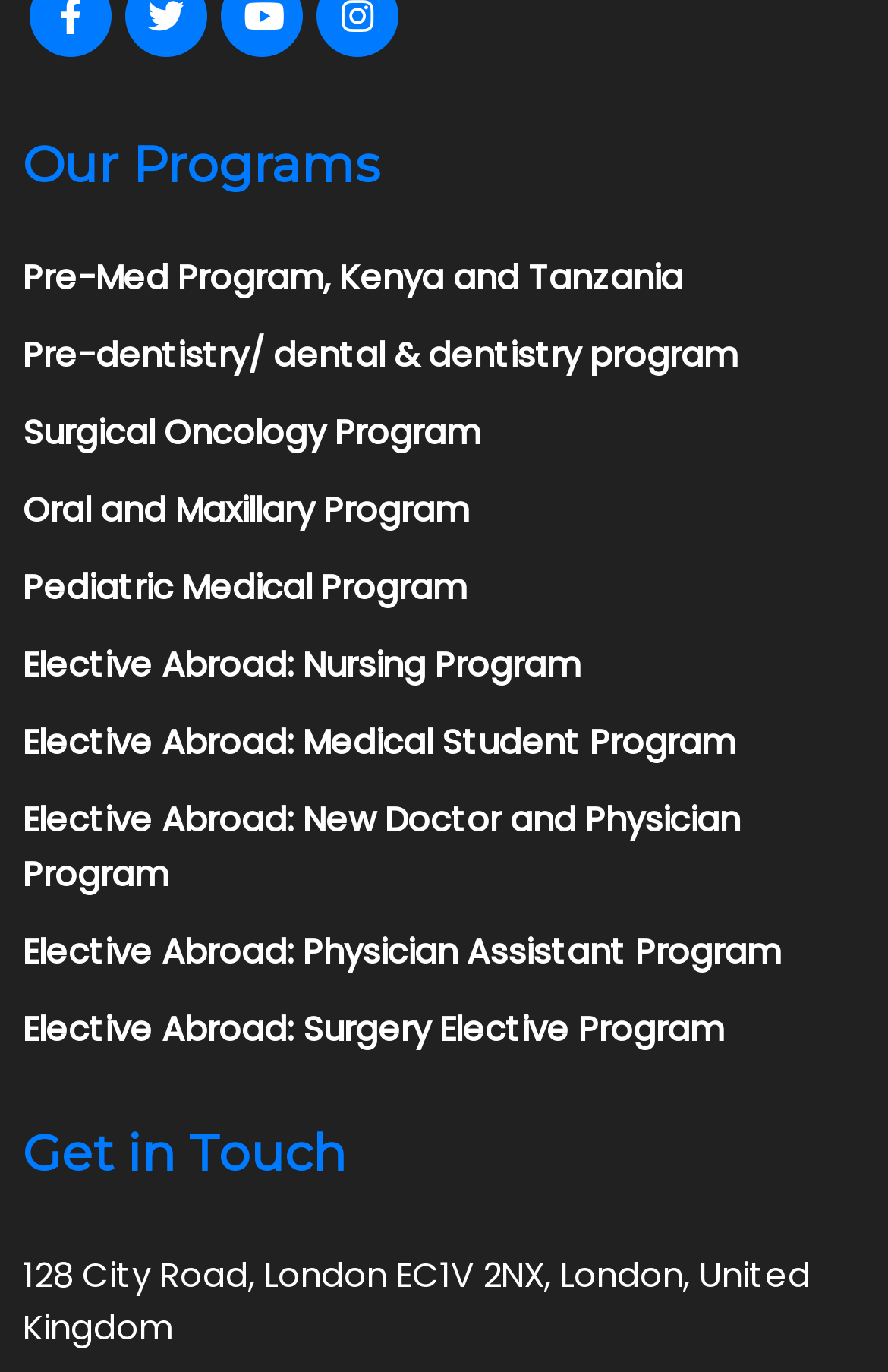How many programs are listed?
Please provide a full and detailed response to the question.

I counted the number of links under the 'Our Programs' heading, and there are 9 links, each representing a different program.